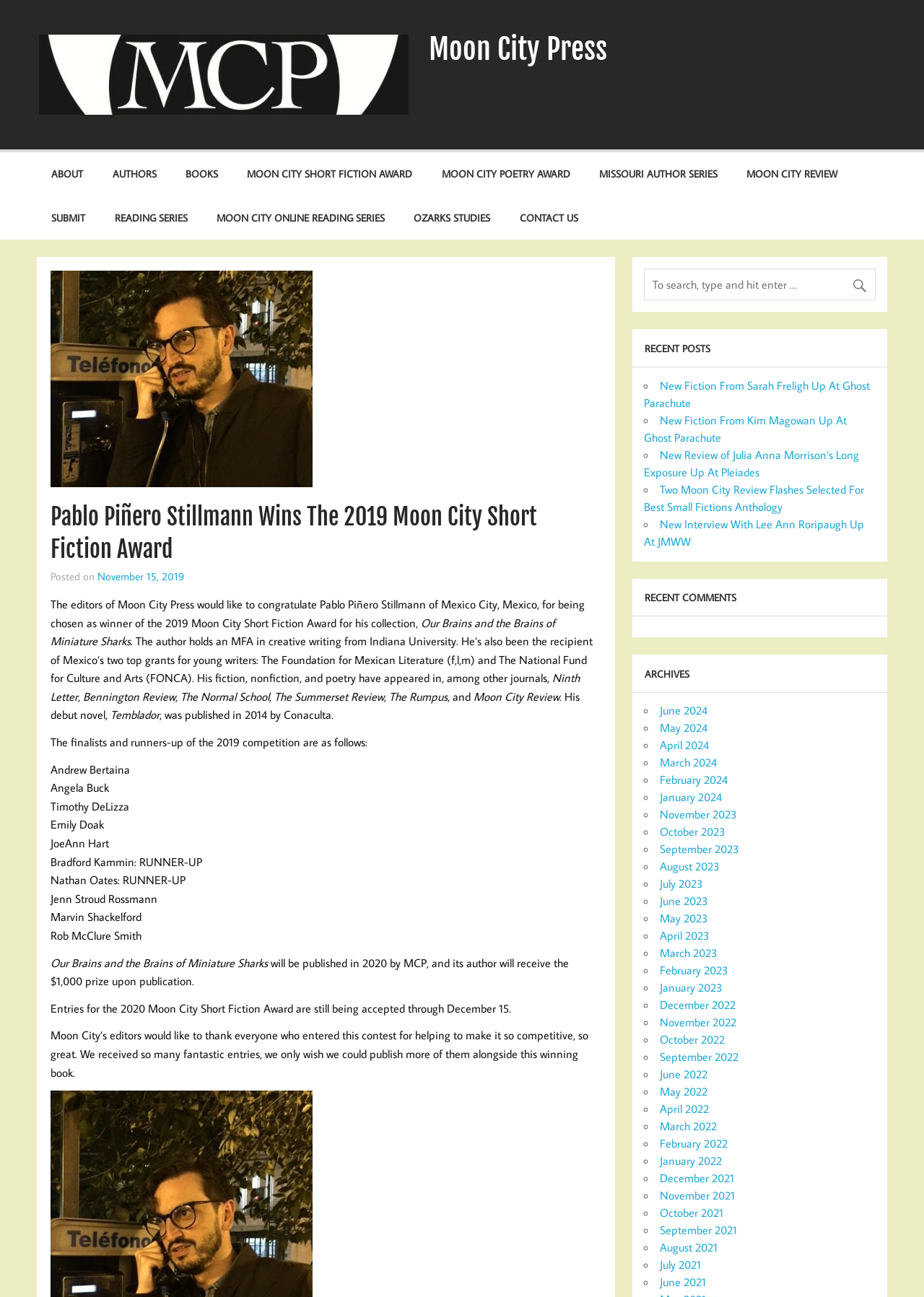Kindly respond to the following question with a single word or a brief phrase: 
What is the deadline for submitting entries for the 2020 Moon City Short Fiction Award?

December 15